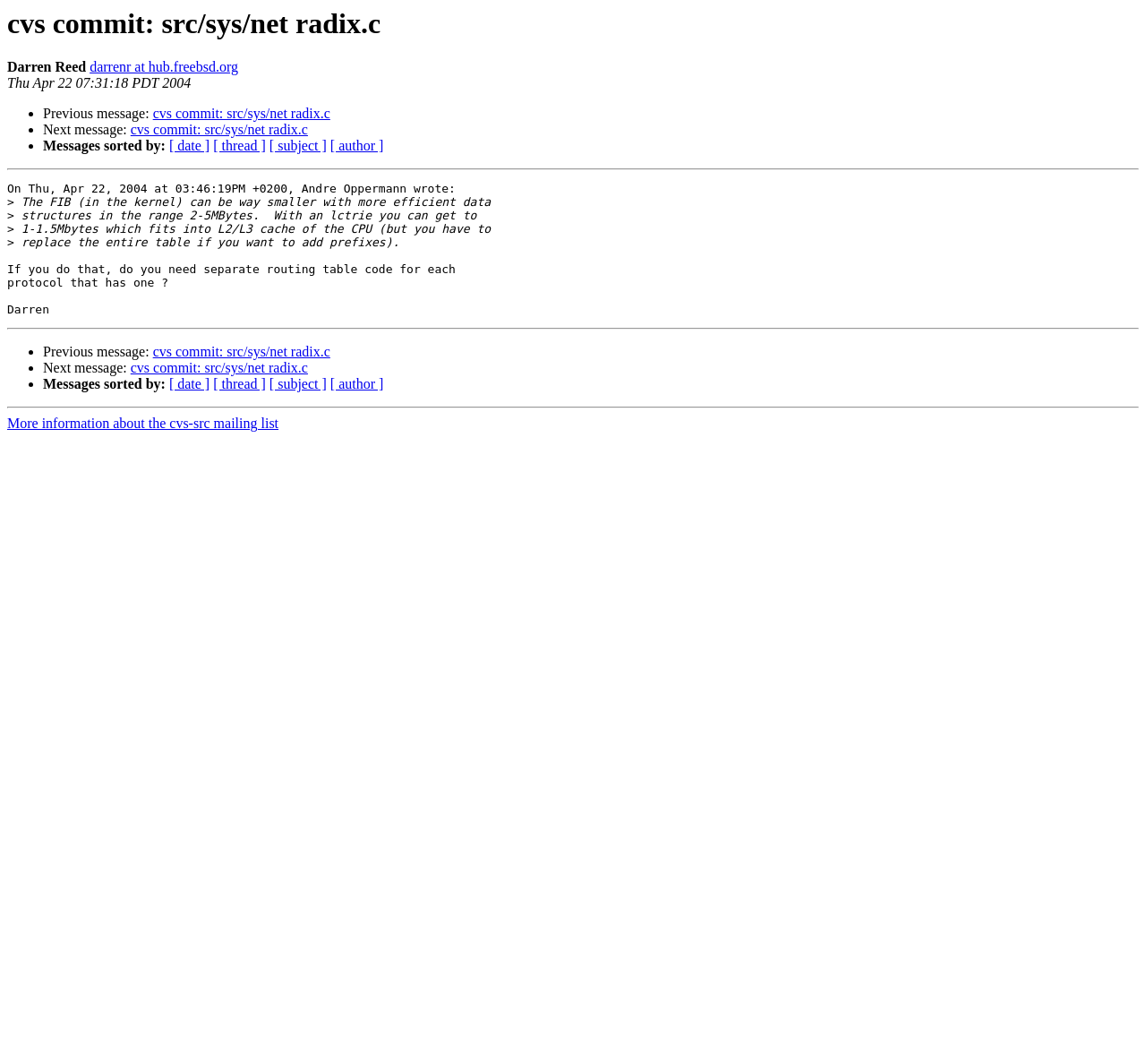Identify the bounding box coordinates of the clickable section necessary to follow the following instruction: "Visit Darren Reed's homepage". The coordinates should be presented as four float numbers from 0 to 1, i.e., [left, top, right, bottom].

[0.078, 0.056, 0.208, 0.07]